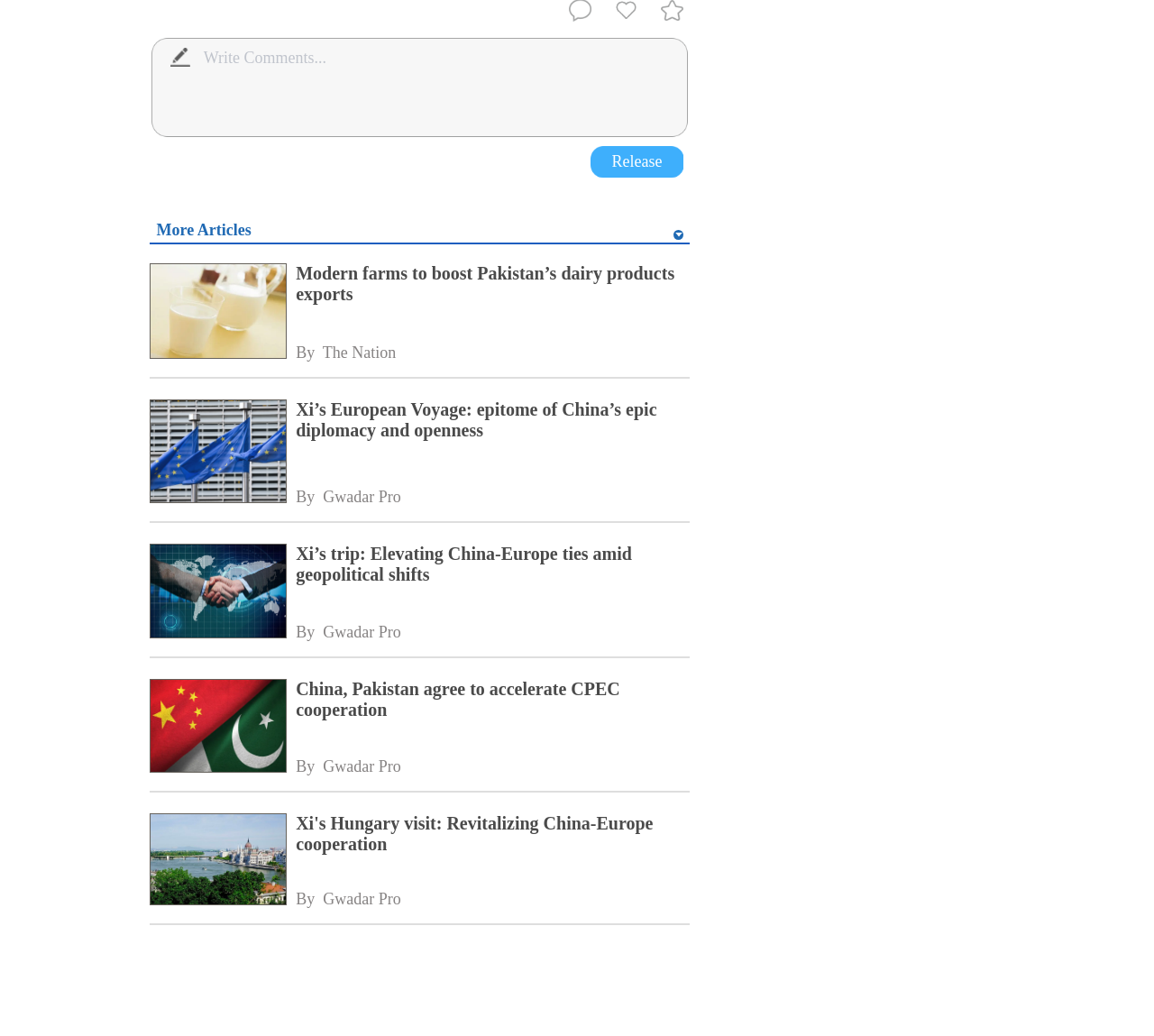What is the button below the textbox for?
Please provide a detailed and comprehensive answer to the question.

I found a button element below the textbox with the text 'Release', which suggests that the button is used to release or submit the comments written in the textbox.